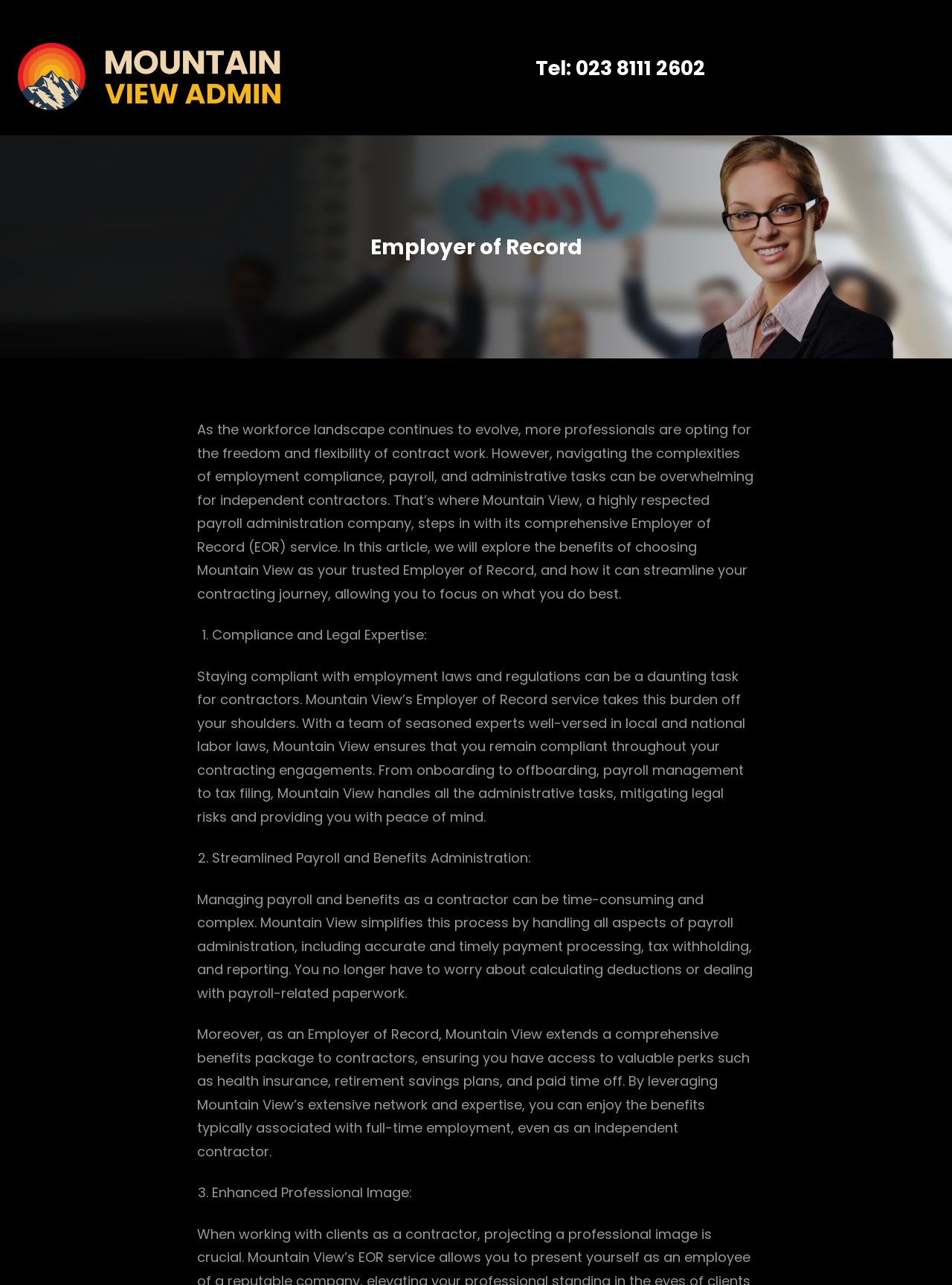What is the purpose of Mountain View's Employer of Record service?
Answer the question with a single word or phrase, referring to the image.

To help contractors with employment compliance and administrative tasks